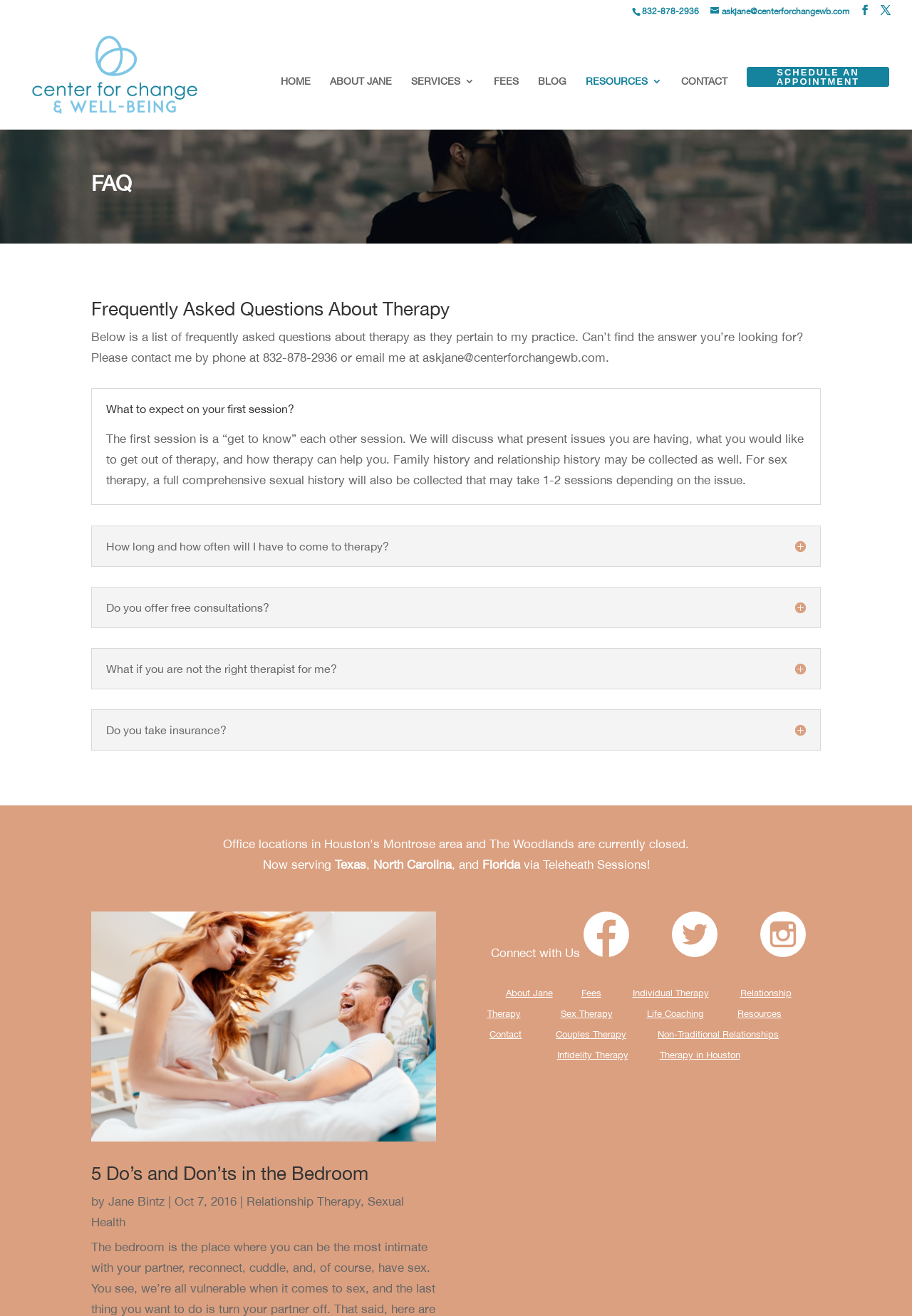What is the topic of the first session in therapy?
By examining the image, provide a one-word or phrase answer.

Get to know each other